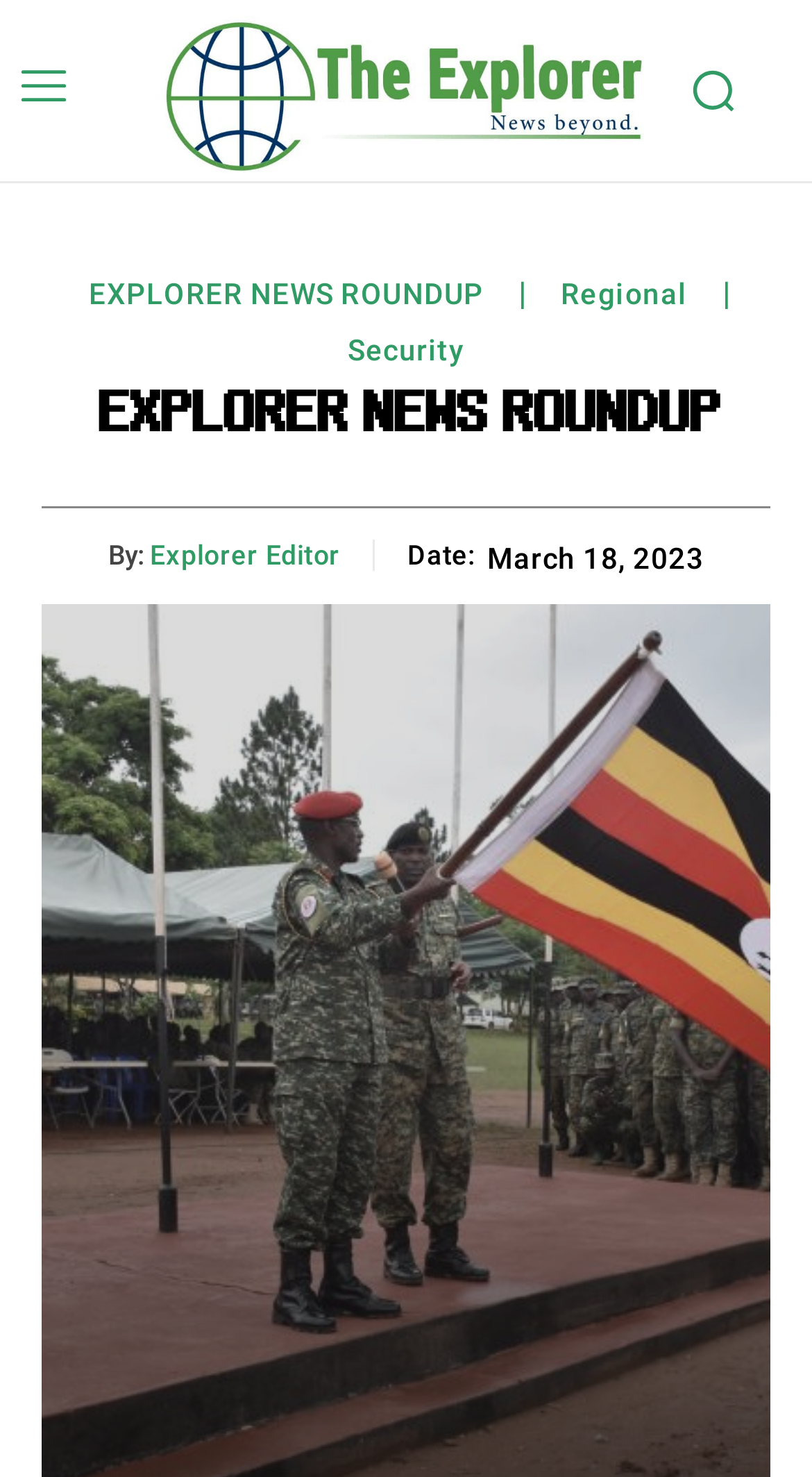Answer briefly with one word or phrase:
What is the topic of the article?

Decline in infant mortality